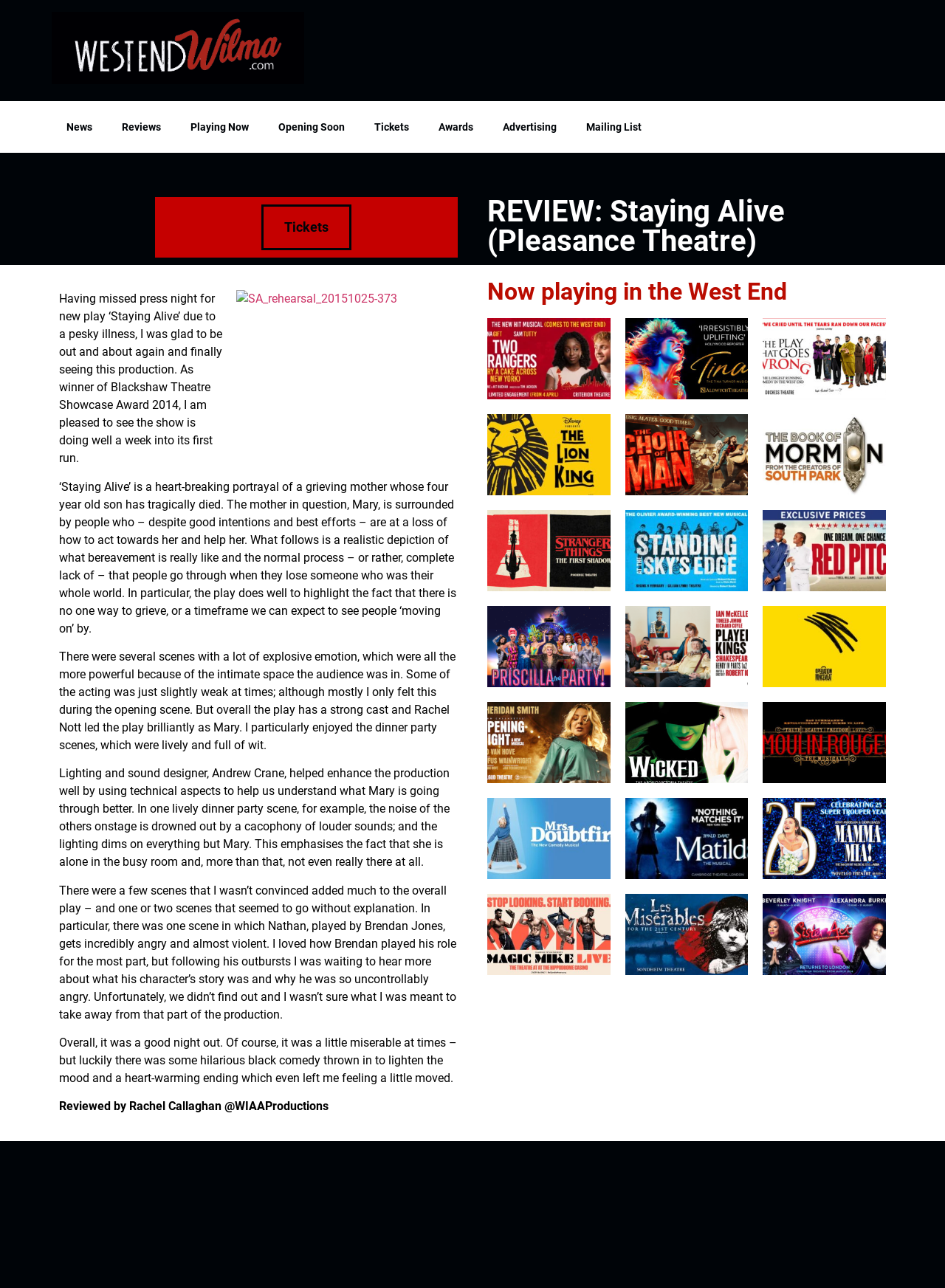Could you indicate the bounding box coordinates of the region to click in order to complete this instruction: "View the 'Tickets' page".

[0.277, 0.159, 0.372, 0.194]